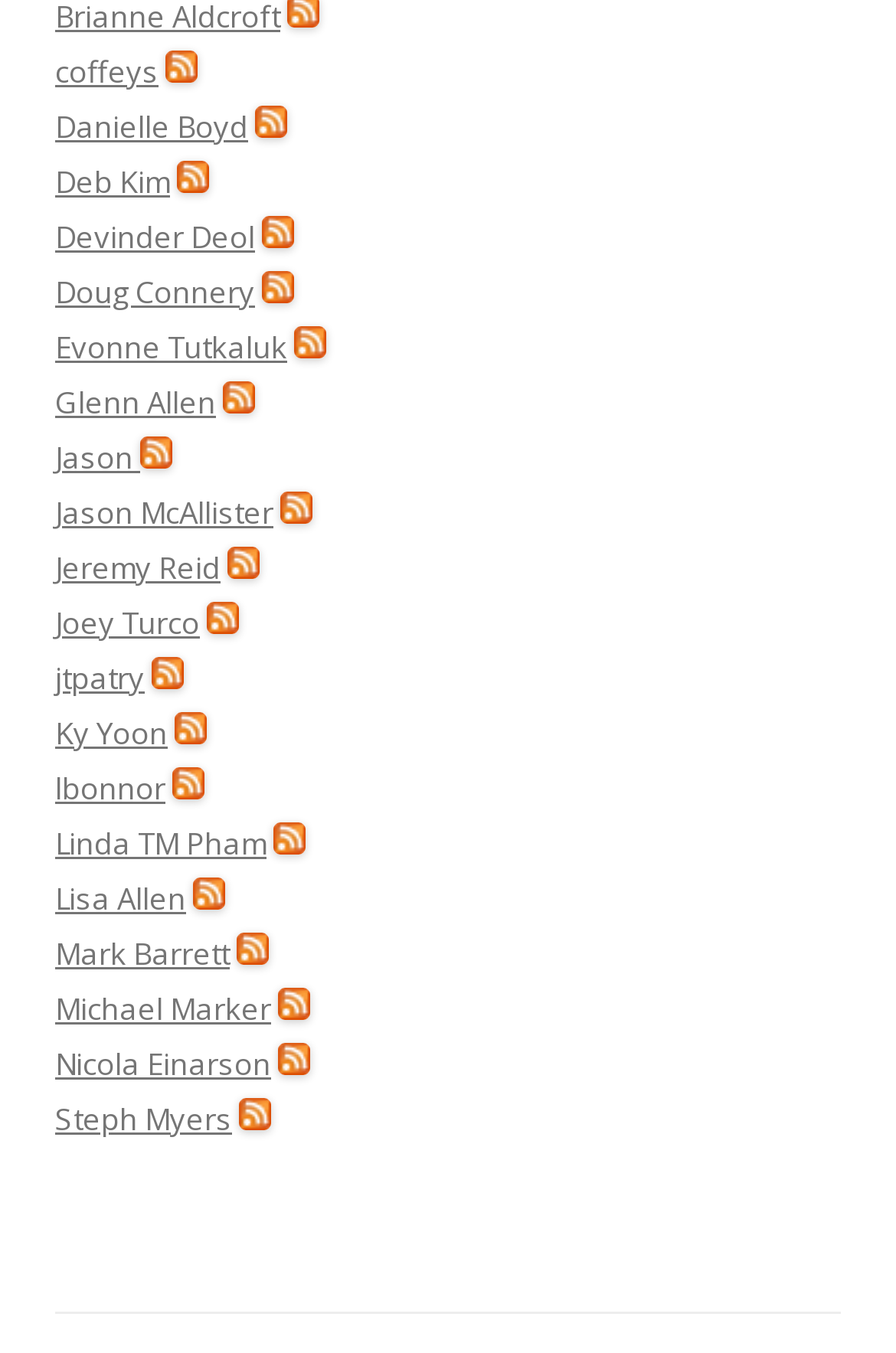Are all authors listed with an RSS feed link?
Answer the question with a single word or phrase, referring to the image.

Yes